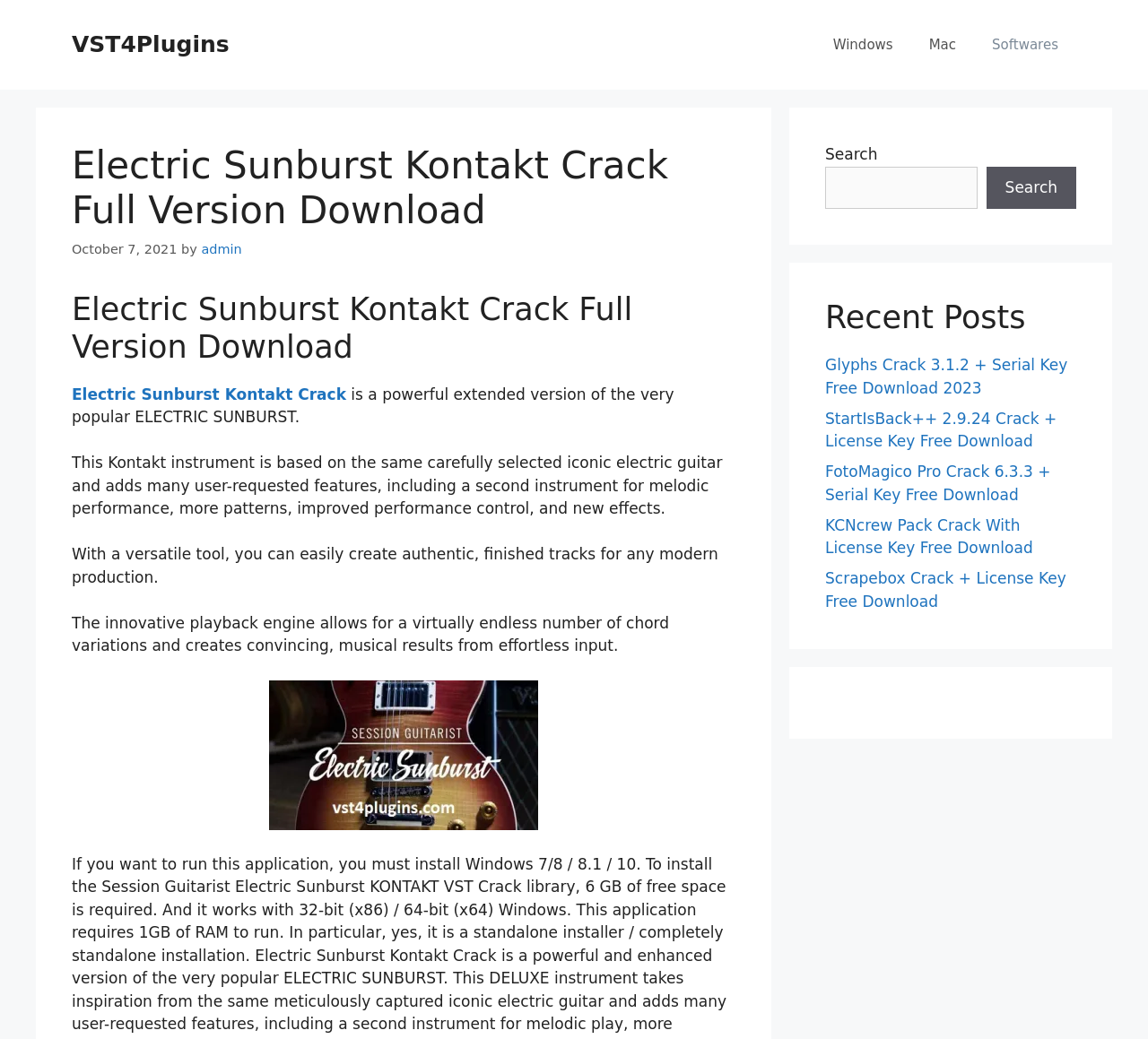Please identify the bounding box coordinates of the element's region that needs to be clicked to fulfill the following instruction: "Subscribe to the newsletter". The bounding box coordinates should consist of four float numbers between 0 and 1, i.e., [left, top, right, bottom].

None